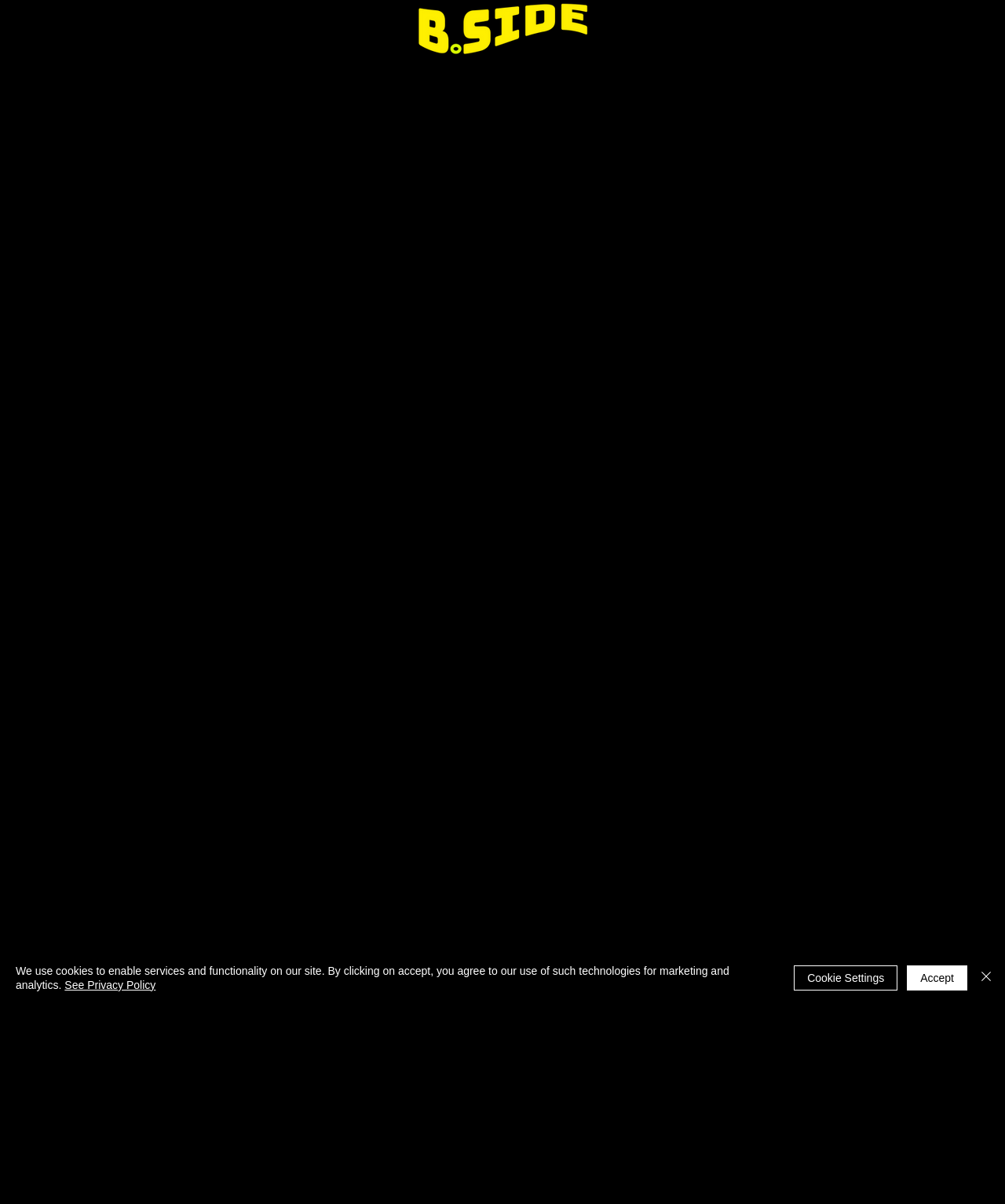Provide a short, one-word or phrase answer to the question below:
What is the logo of the website?

Baside LOGO